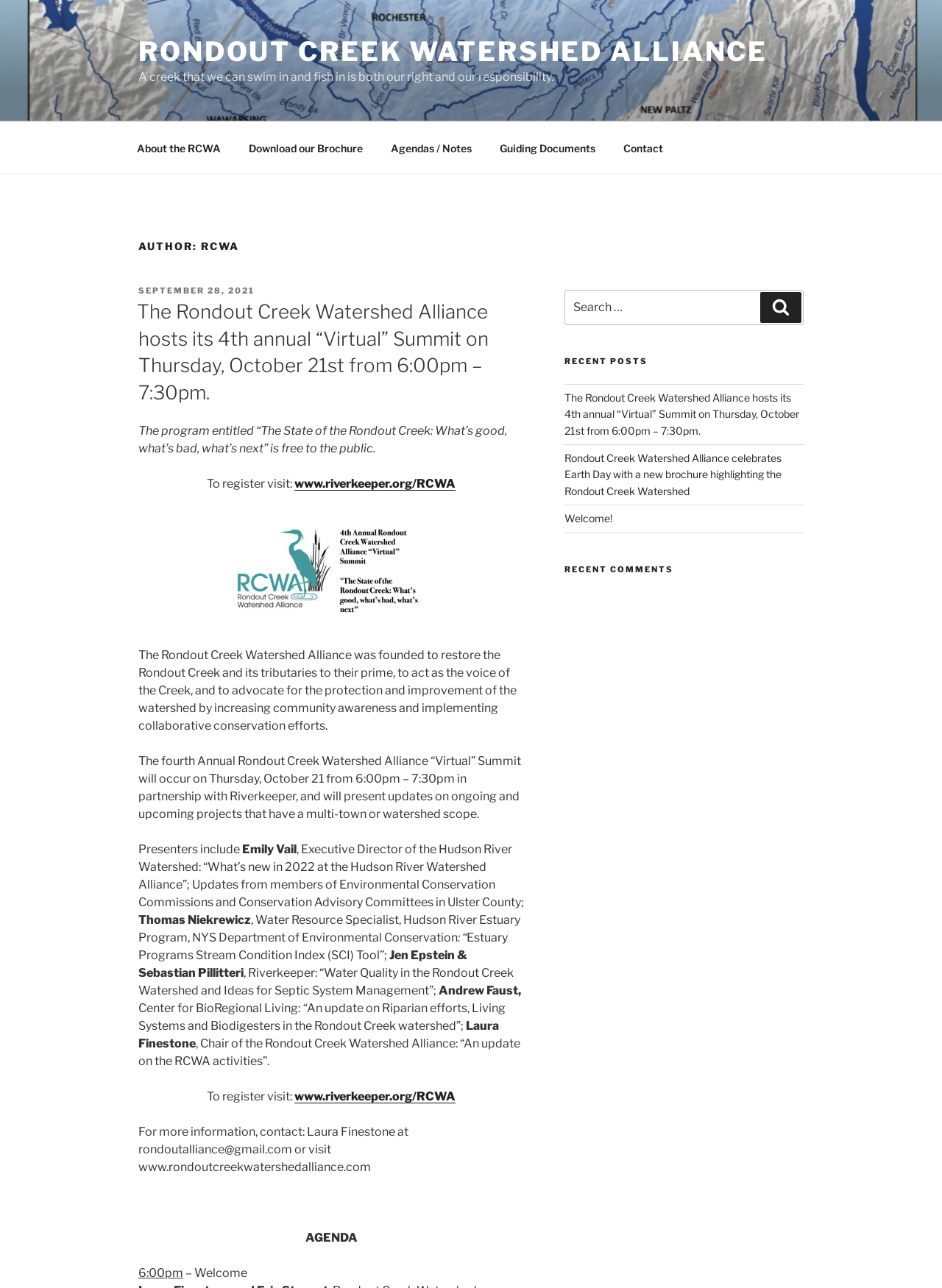Give the bounding box coordinates for the element described as: "Download our Brochure".

[0.25, 0.101, 0.398, 0.129]